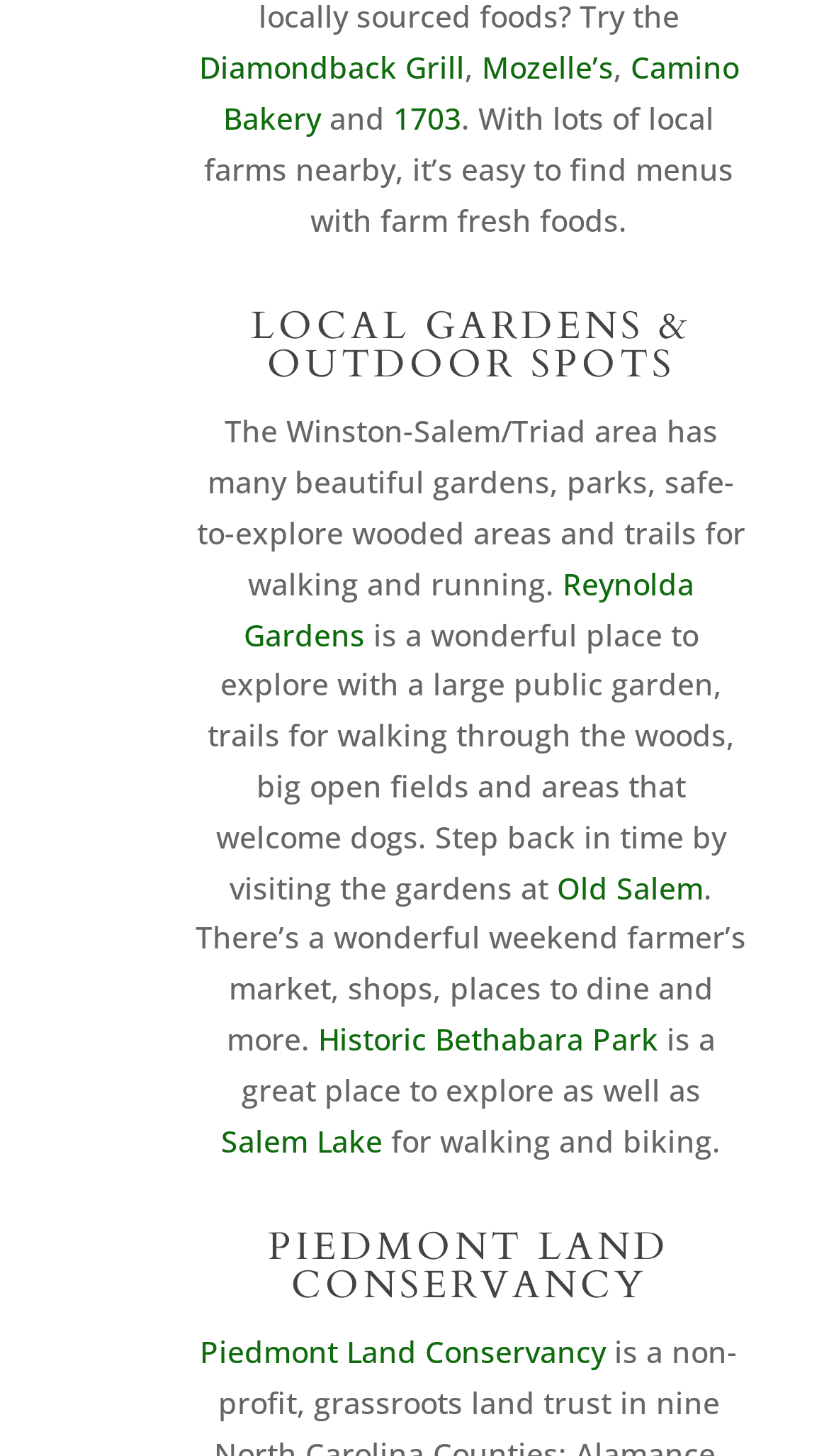Answer the following in one word or a short phrase: 
How many outdoor spots are mentioned?

4